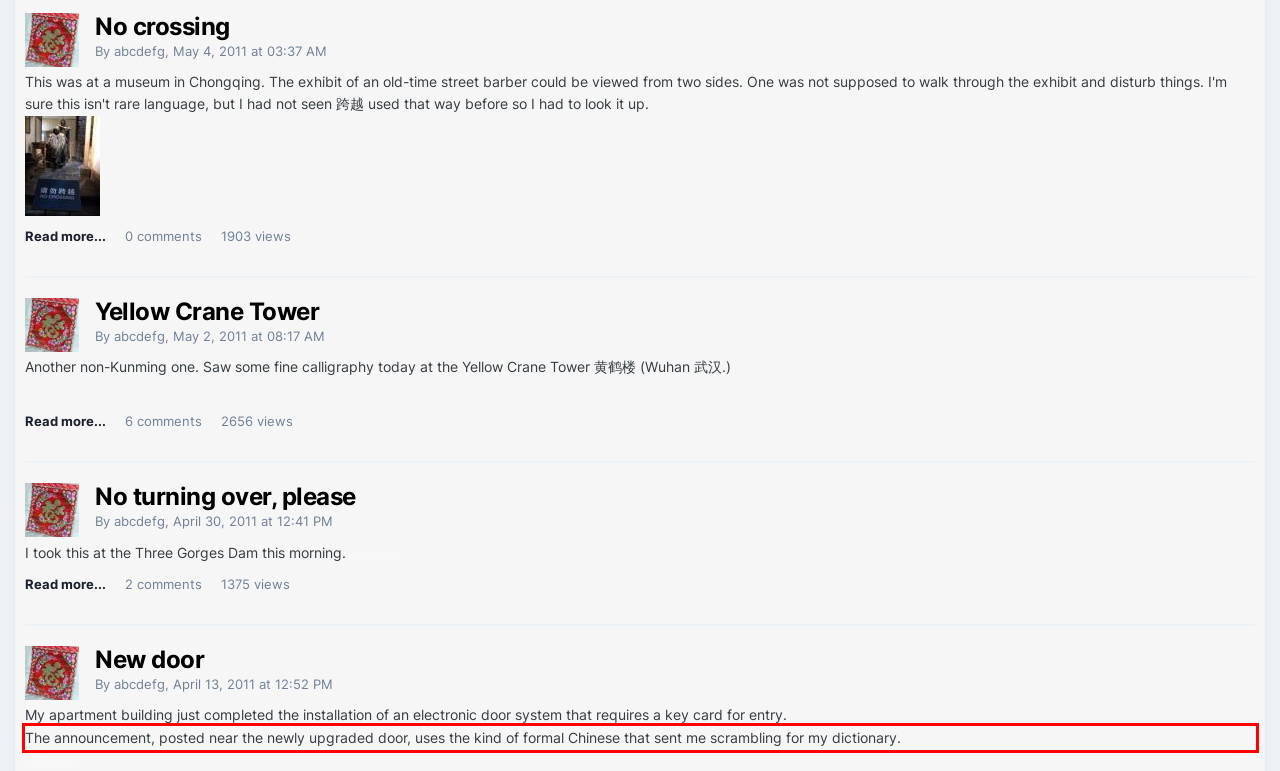Analyze the screenshot of the webpage and extract the text from the UI element that is inside the red bounding box.

The announcement, posted near the newly upgraded door, uses the kind of formal Chinese that sent me scrambling for my dictionary.